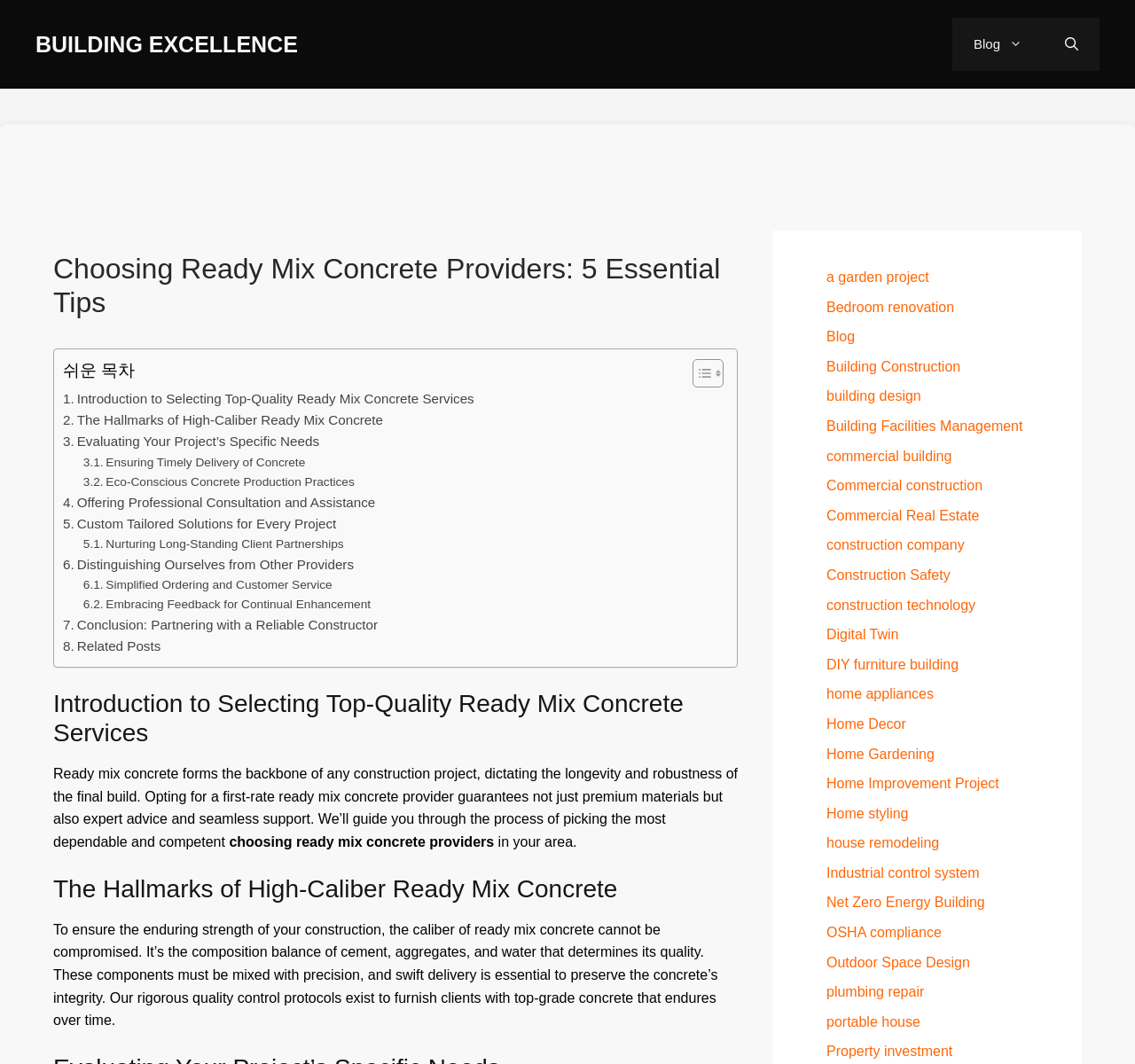Provide the bounding box coordinates for the area that should be clicked to complete the instruction: "Open the search".

[0.92, 0.017, 0.969, 0.067]